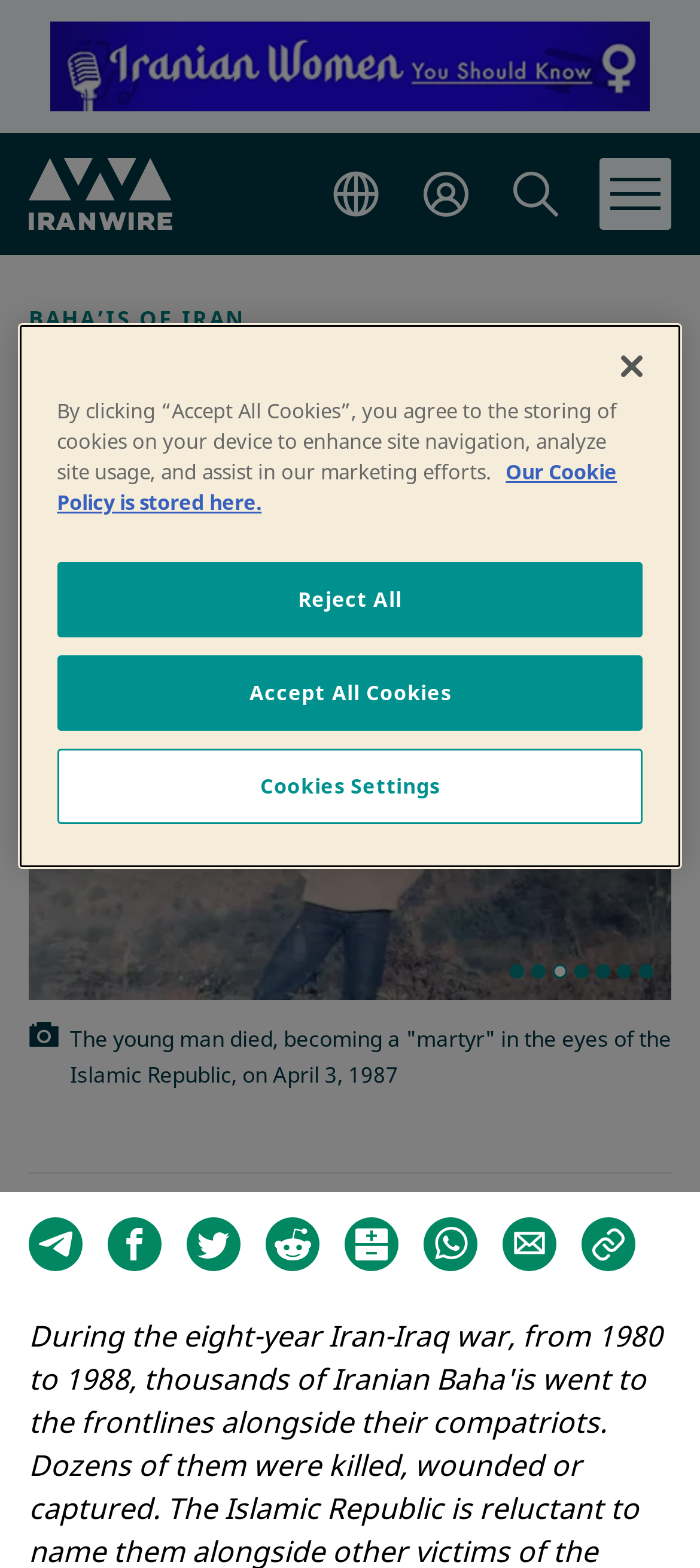Please indicate the bounding box coordinates of the element's region to be clicked to achieve the instruction: "Open the search". Provide the coordinates as four float numbers between 0 and 1, i.e., [left, top, right, bottom].

[0.733, 0.109, 0.797, 0.138]